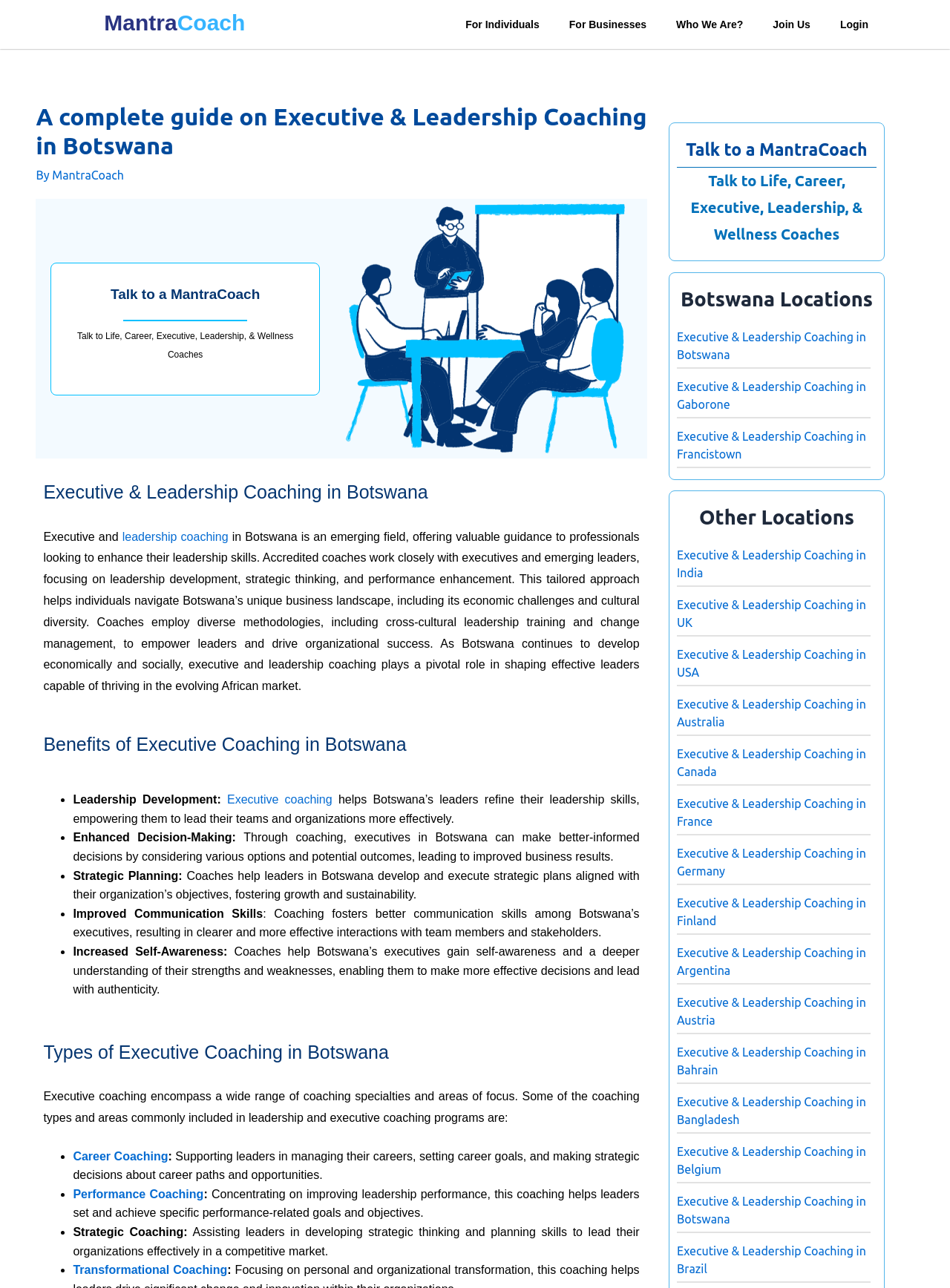What is the title of the webpage?
Look at the image and answer with only one word or phrase.

A complete guide to Executive & Leadership coaching in Botswana